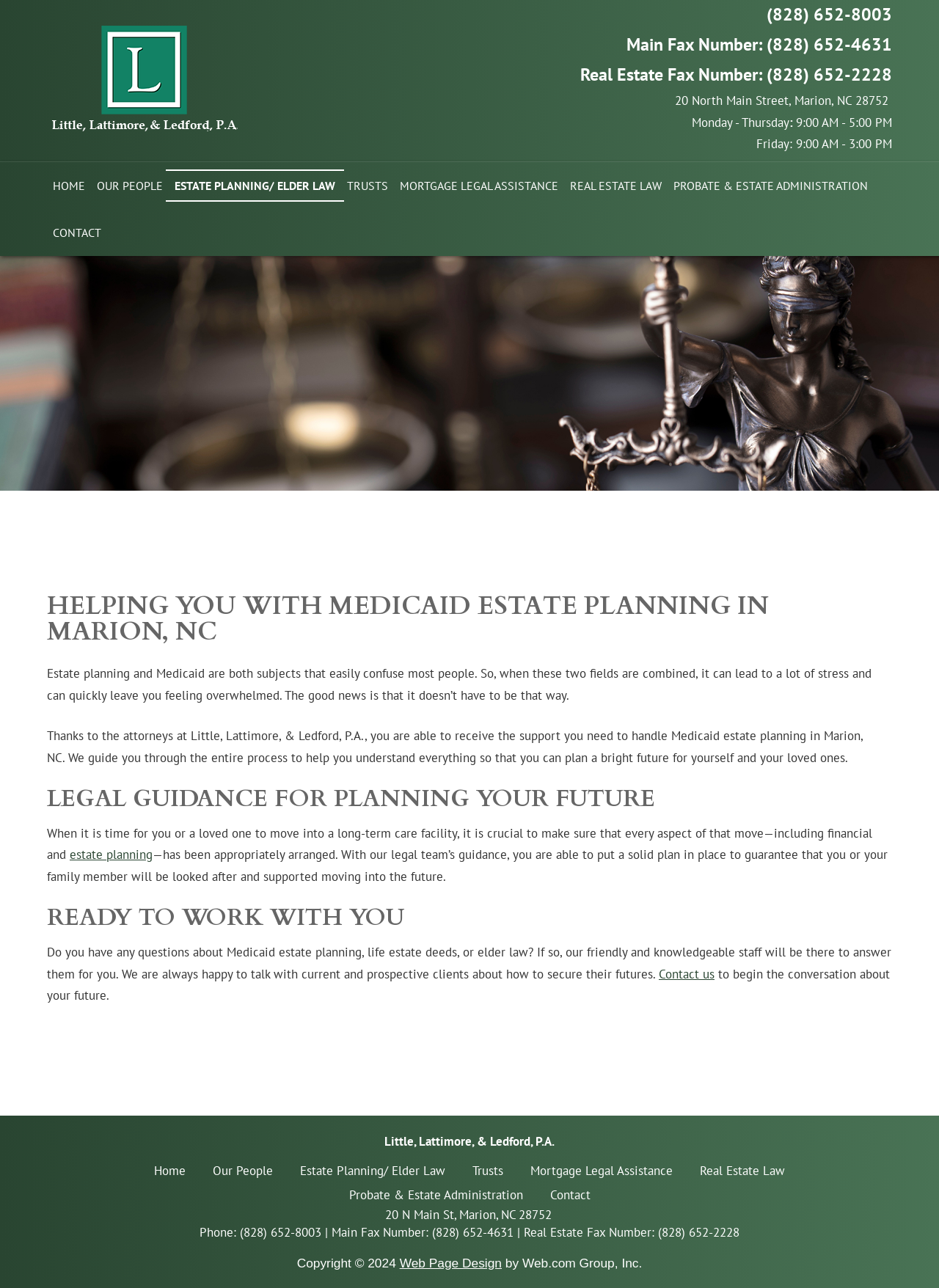Please give the bounding box coordinates of the area that should be clicked to fulfill the following instruction: "View Medicaid estate planning information". The coordinates should be in the format of four float numbers from 0 to 1, i.e., [left, top, right, bottom].

[0.0, 0.381, 1.0, 0.866]